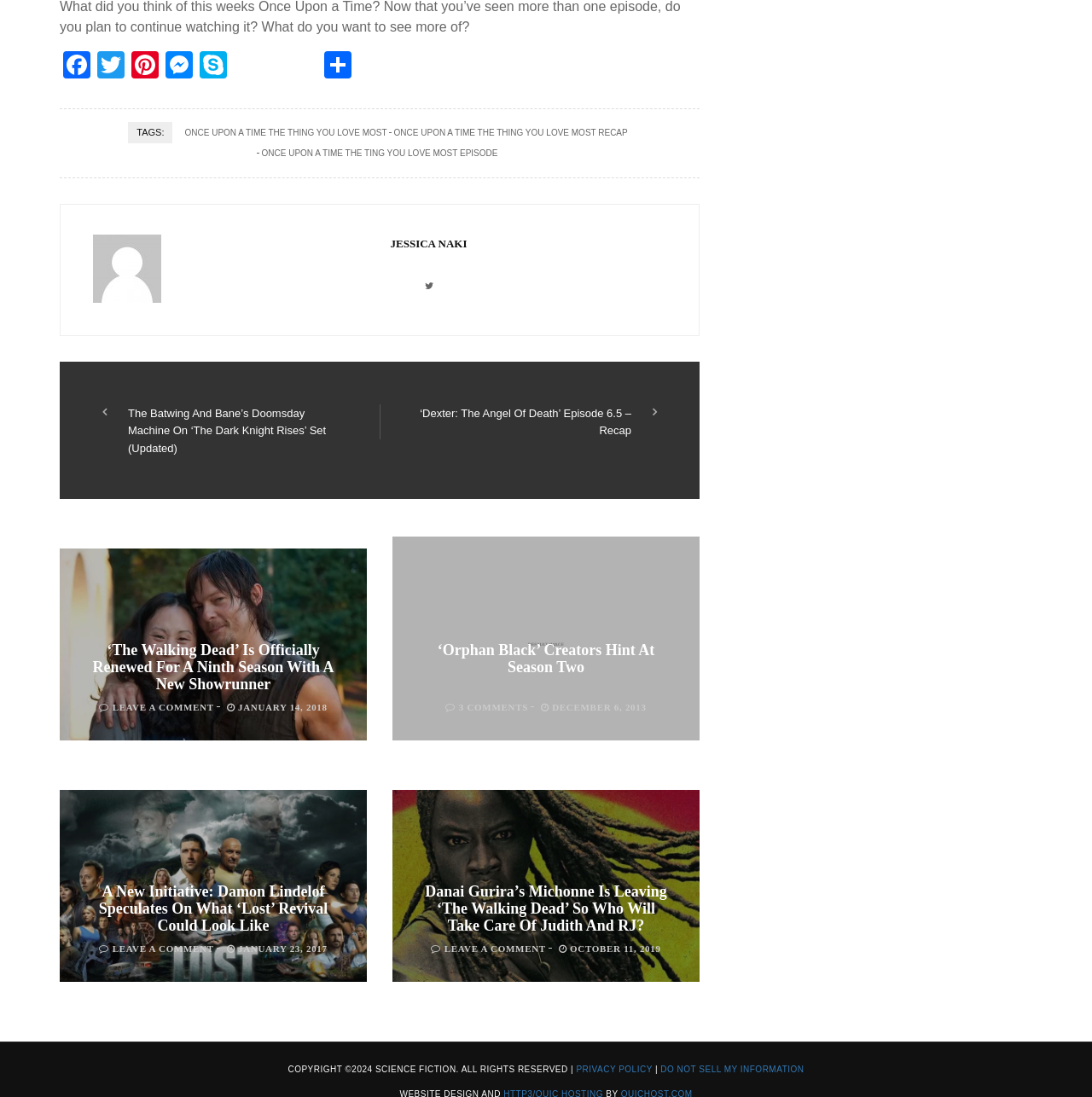Locate the bounding box coordinates of the clickable region to complete the following instruction: "Search Consumer Records."

None